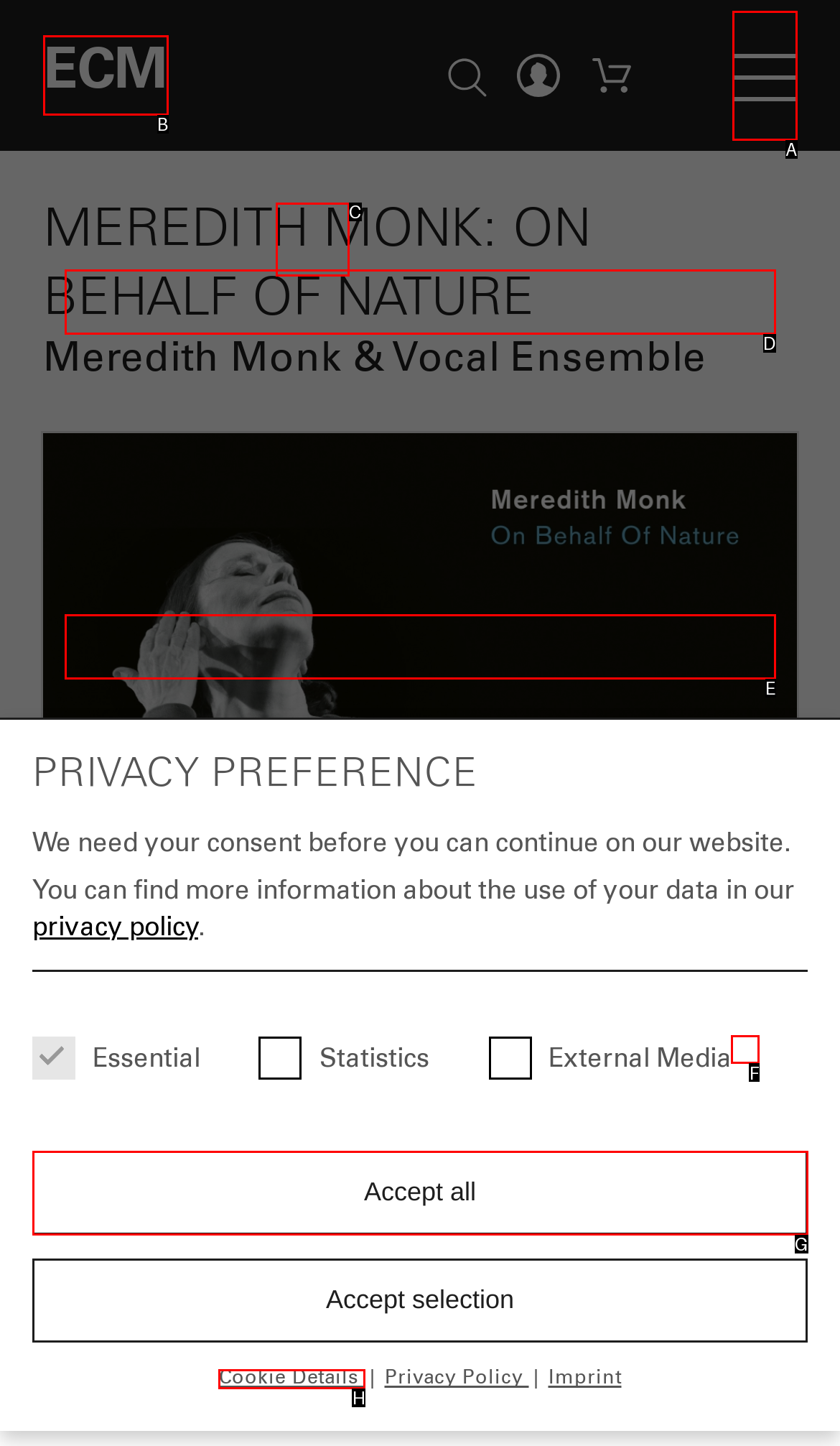Find the option that aligns with: parent_node: ECM
Provide the letter of the corresponding option.

A